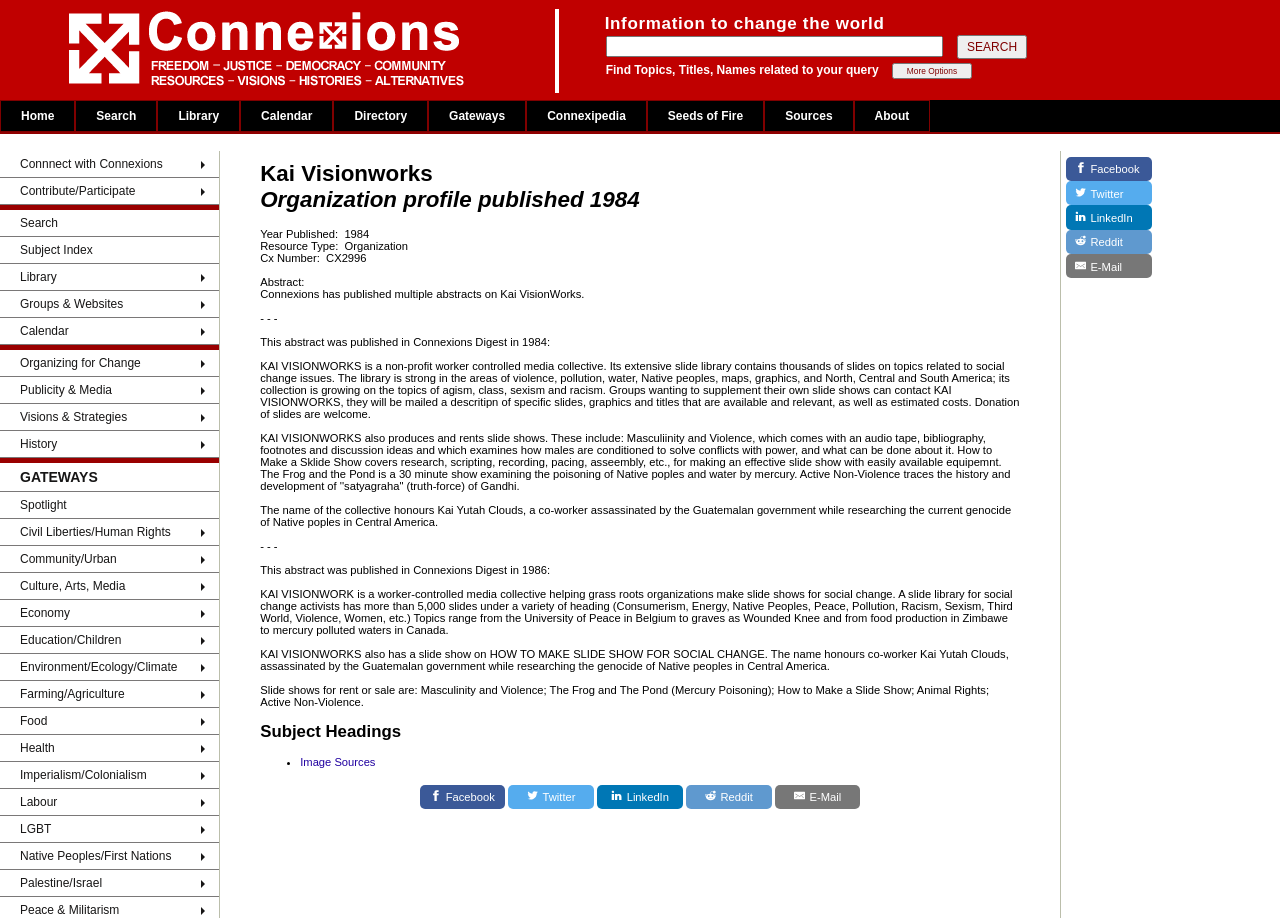Can you show the bounding box coordinates of the region to click on to complete the task described in the instruction: "Search for information"?

[0.473, 0.039, 0.736, 0.062]